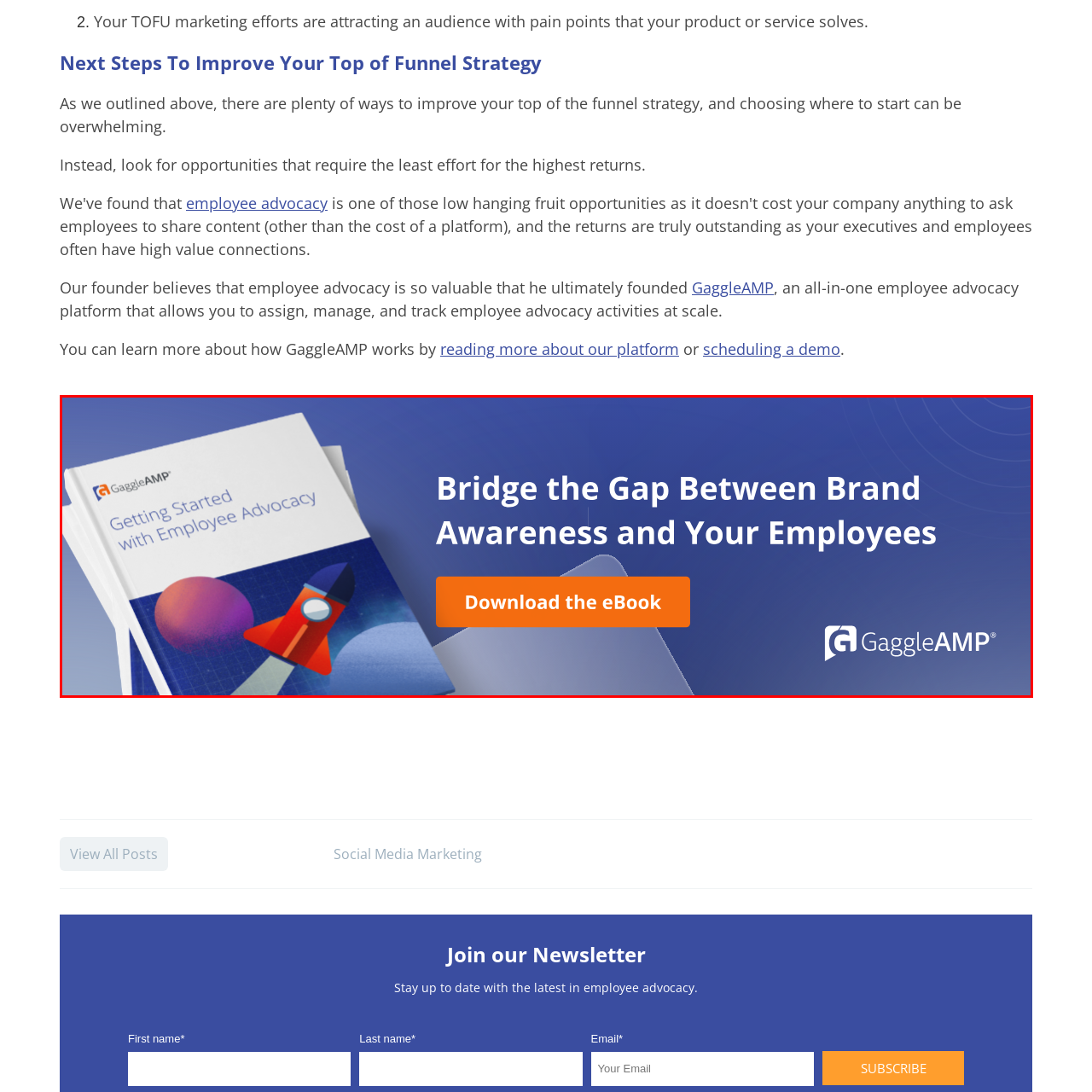What is the color of the background?
Review the content shown inside the red bounding box in the image and offer a detailed answer to the question, supported by the visual evidence.

The caption explicitly states that the background of the eBook cover is a gradient blue, which symbolizes growth and engagement.